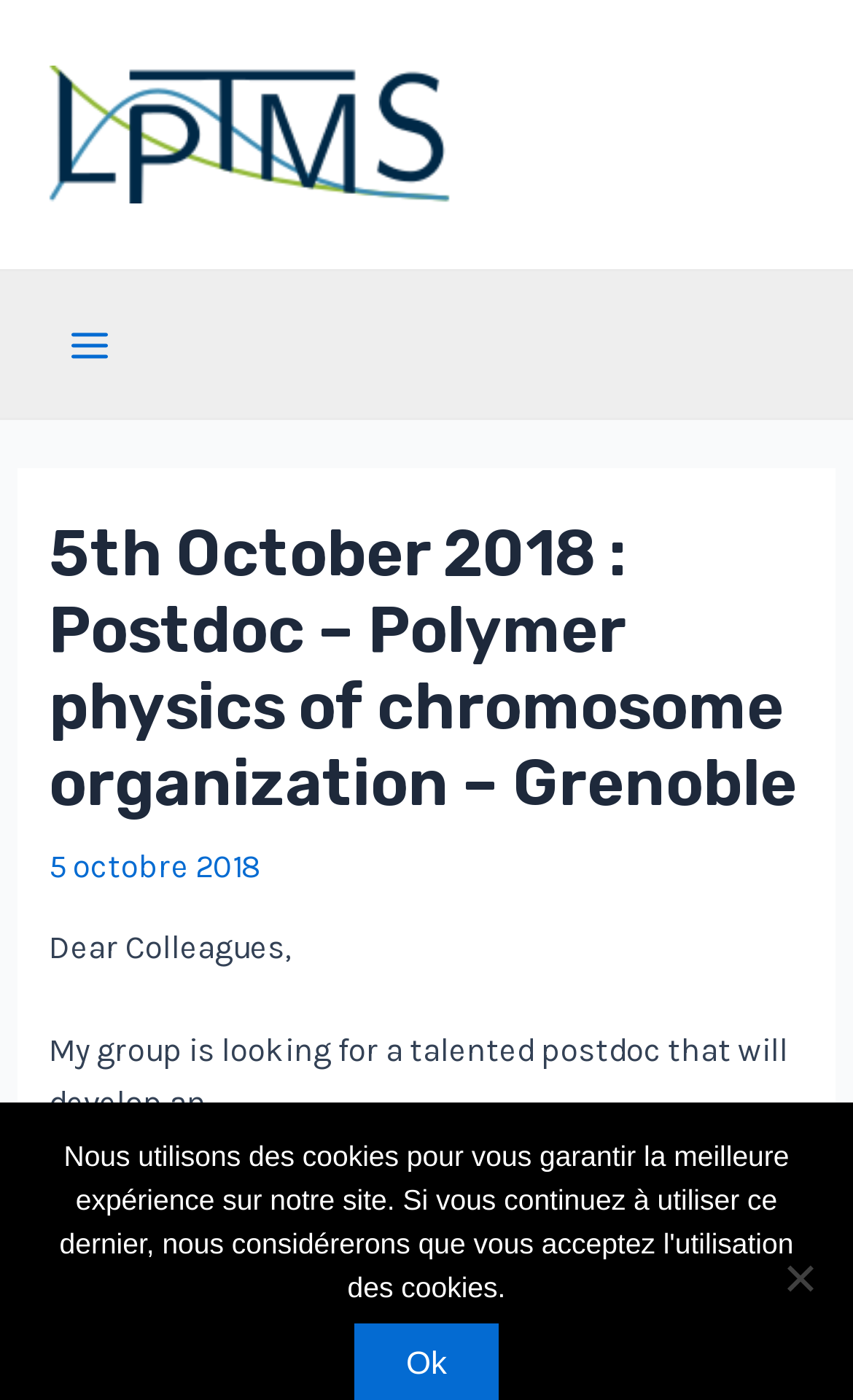What is the name of the laboratory?
Using the image, give a concise answer in the form of a single word or short phrase.

Laboratoire de Physique Théorique et Modèles Statistiques